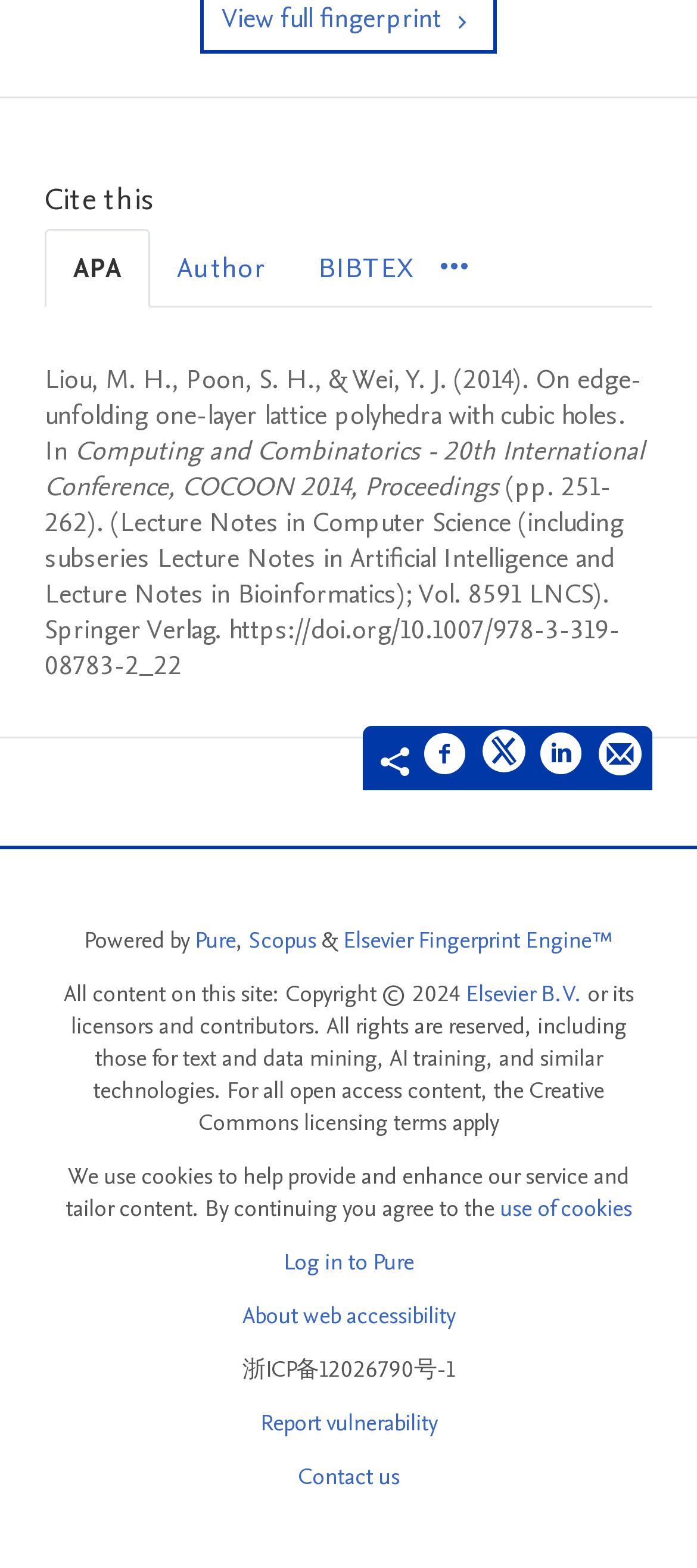Please indicate the bounding box coordinates for the clickable area to complete the following task: "Contact us". The coordinates should be specified as four float numbers between 0 and 1, i.e., [left, top, right, bottom].

[0.427, 0.931, 0.573, 0.952]